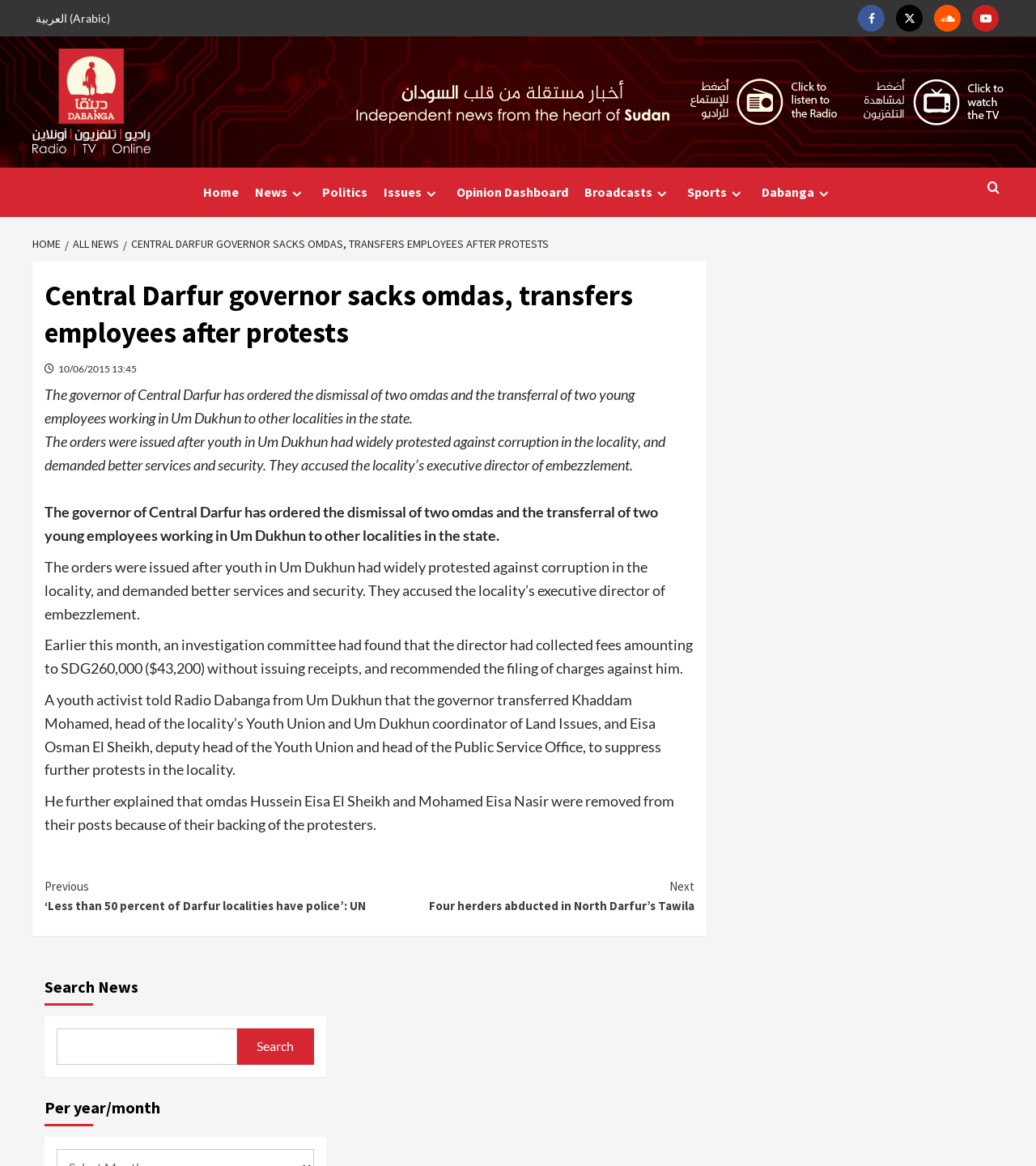Find and extract the text of the primary heading on the webpage.

Central Darfur governor sacks omdas, transfers employees after protests